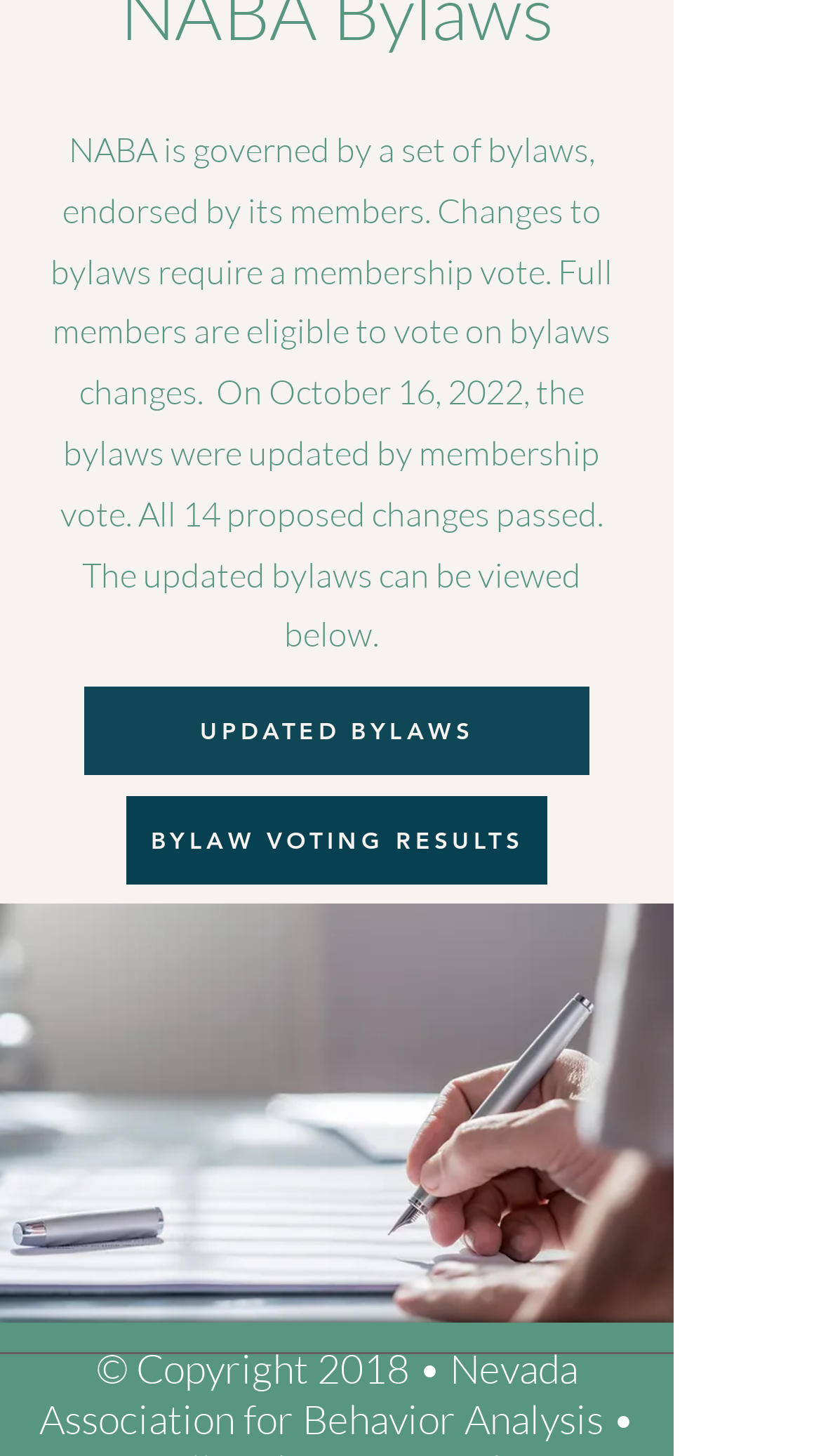Bounding box coordinates are given in the format (top-left x, top-left y, bottom-right x, bottom-right y). All values should be floating point numbers between 0 and 1. Provide the bounding box coordinate for the UI element described as: UPDATED BYLAWS

[0.103, 0.472, 0.718, 0.533]